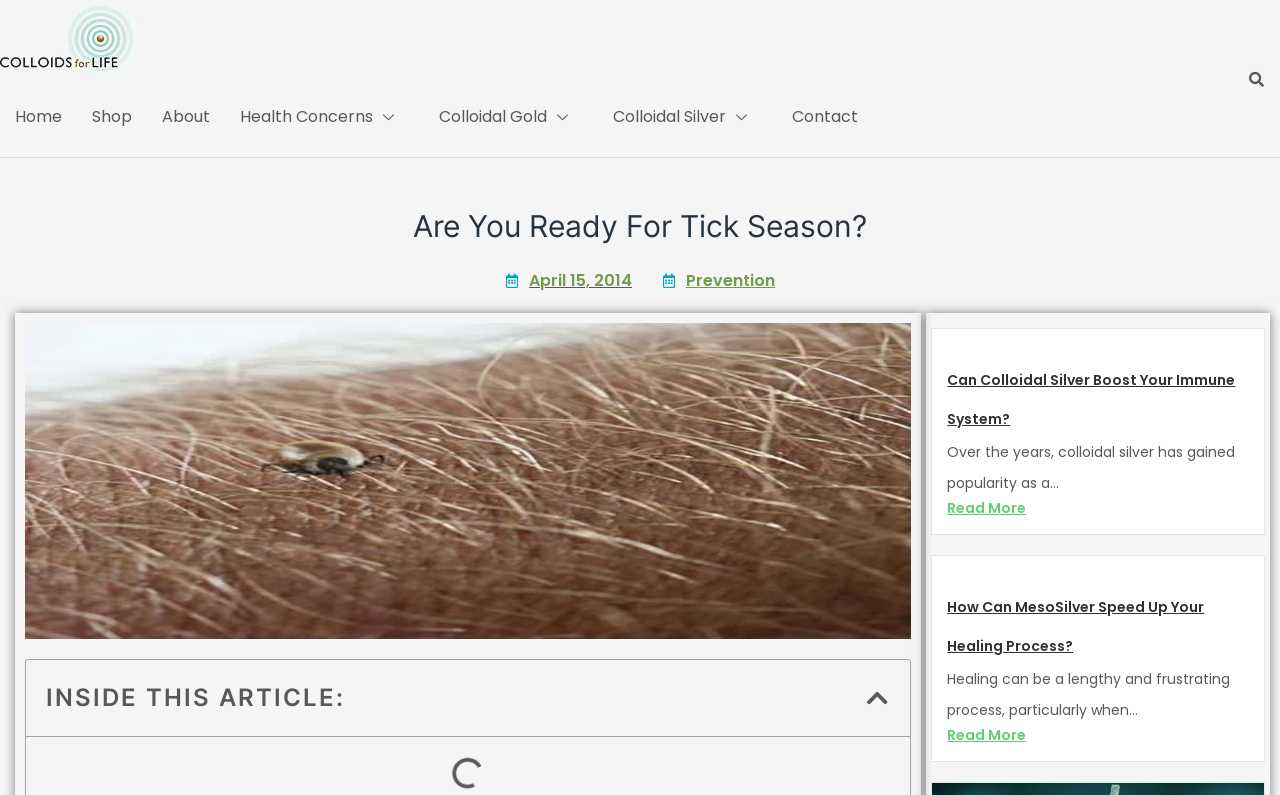Provide an in-depth description of the elements and layout of the webpage.

The webpage is a blog article titled "Are You Ready For Tick Season?" from the Colloids for Life Blog. At the top, there is a navigation menu with six links: "Home", "Shop", "About", "Health Concerns", "Colloidal Gold", "Colloidal Silver", and "Contact". To the right of the navigation menu, there is a search box with a "Search" label.

Below the navigation menu, there is a heading that displays the title of the article. Next to the title, there is a link showing the date "April 15, 2014", and another link labeled "Prevention". 

Further down, there is a table of contents with a "Close" button. The main content of the article is divided into two sections, each with a heading and a brief summary. The first section is about colloidal silver and its potential to boost the immune system, with a "Read More" link at the end. The second section discusses how MesoSilver can speed up the healing process, also with a "Read More" link.

Throughout the webpage, there are no images, but there are several links and buttons that allow users to navigate and interact with the content.